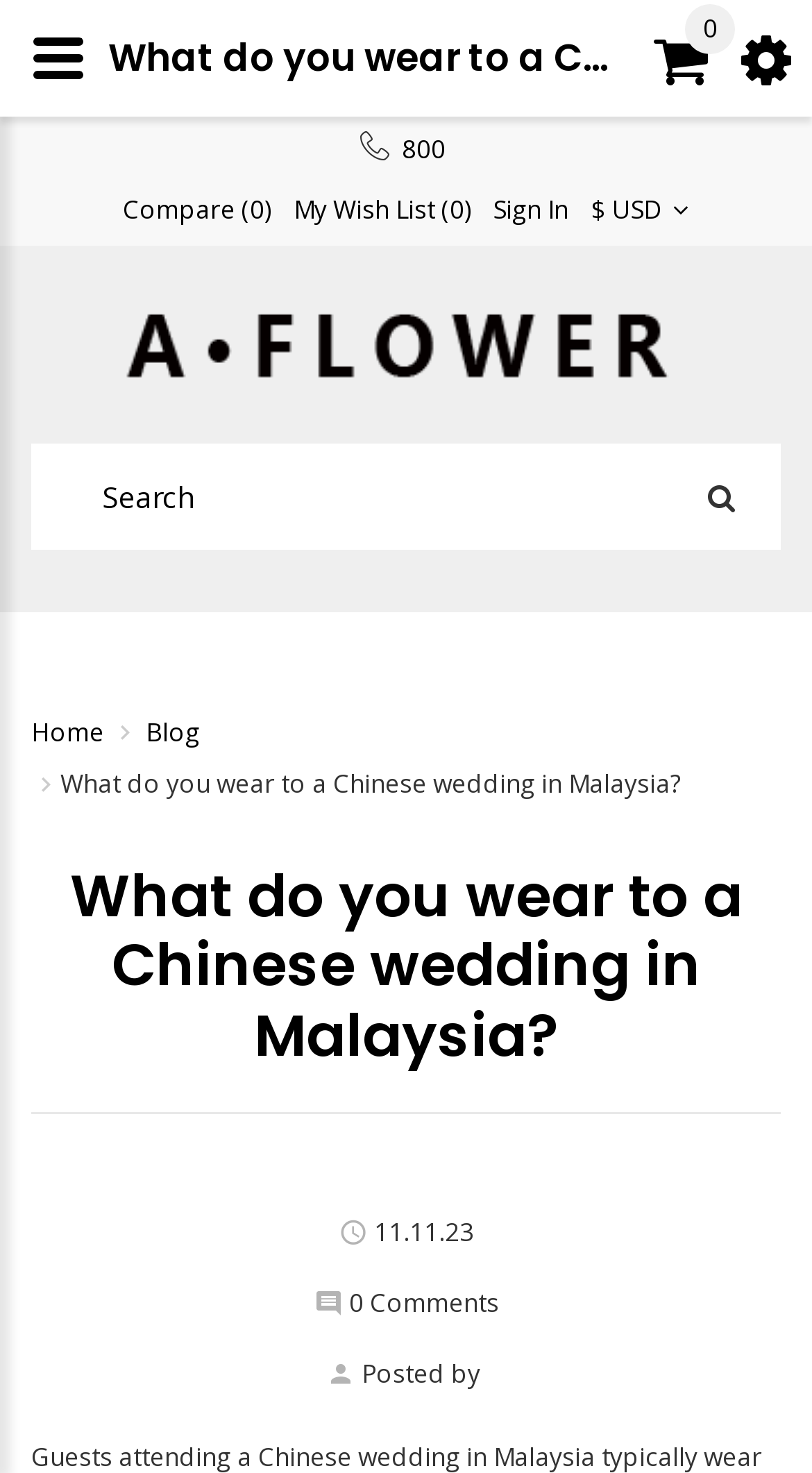Please identify the bounding box coordinates of the element that needs to be clicked to execute the following command: "Sign in to your account". Provide the bounding box using four float numbers between 0 and 1, formatted as [left, top, right, bottom].

[0.608, 0.133, 0.7, 0.153]